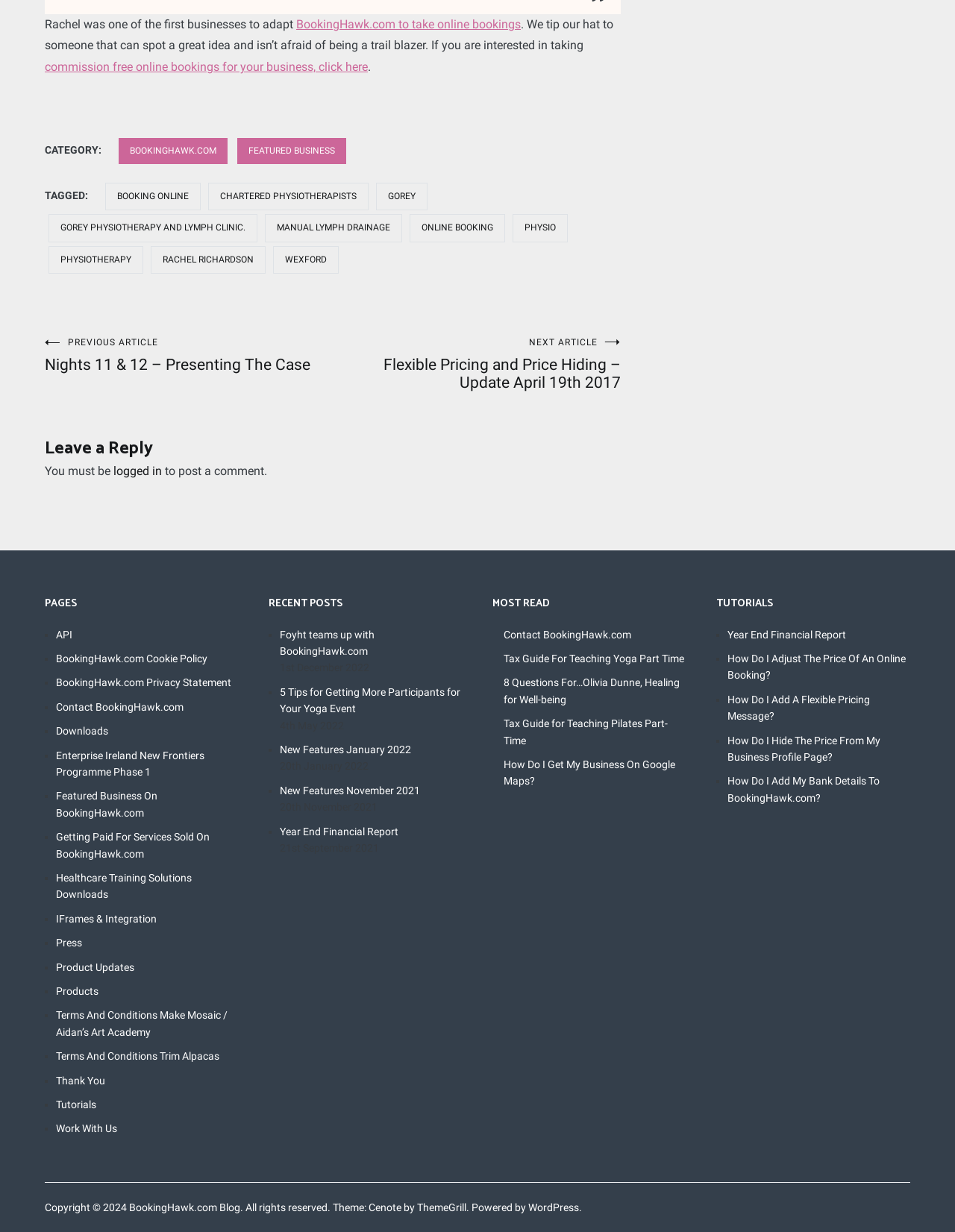Refer to the screenshot and give an in-depth answer to this question: What is the name of the business that adapted to online bookings?

The answer can be found in the first StaticText element, which mentions 'Rachel was one of the first businesses to adapt'.